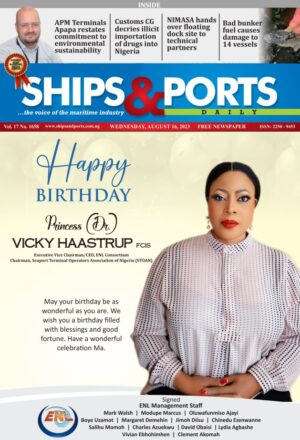Provide a brief response to the question below using a single word or phrase: 
What is the name of the publication displayed on the cover?

SHIPS & PORTS